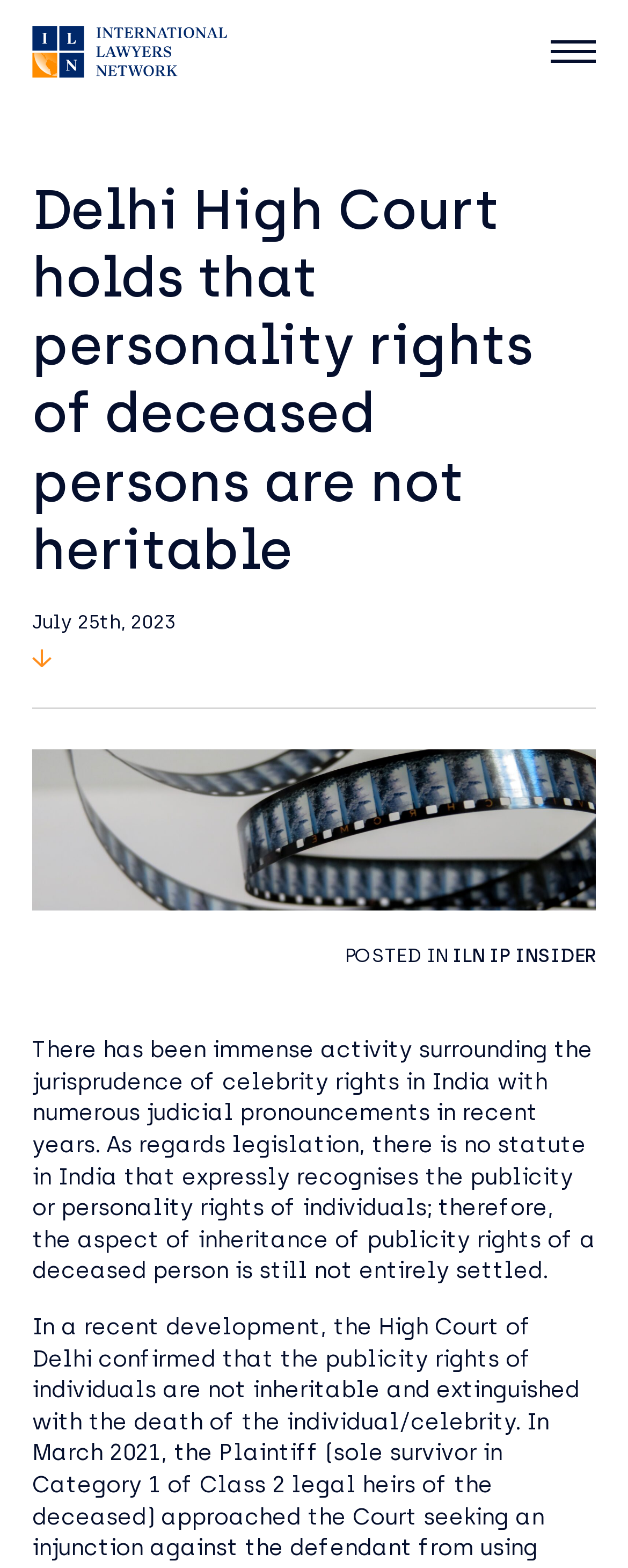What is the date of the post?
Please provide a single word or phrase as the answer based on the screenshot.

July 25th, 2023